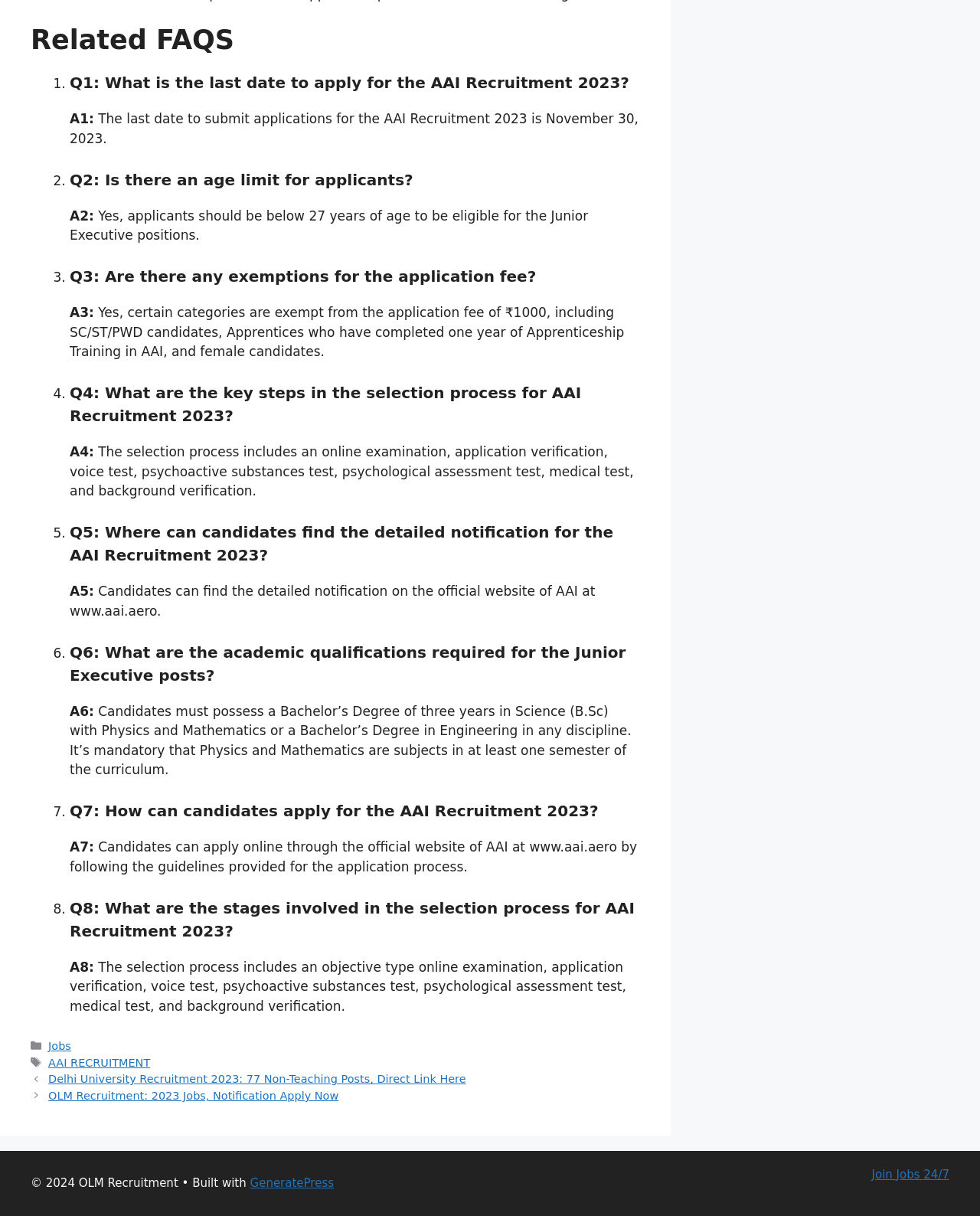Please respond to the question with a concise word or phrase:
How many questions are there in the FAQ section?

8